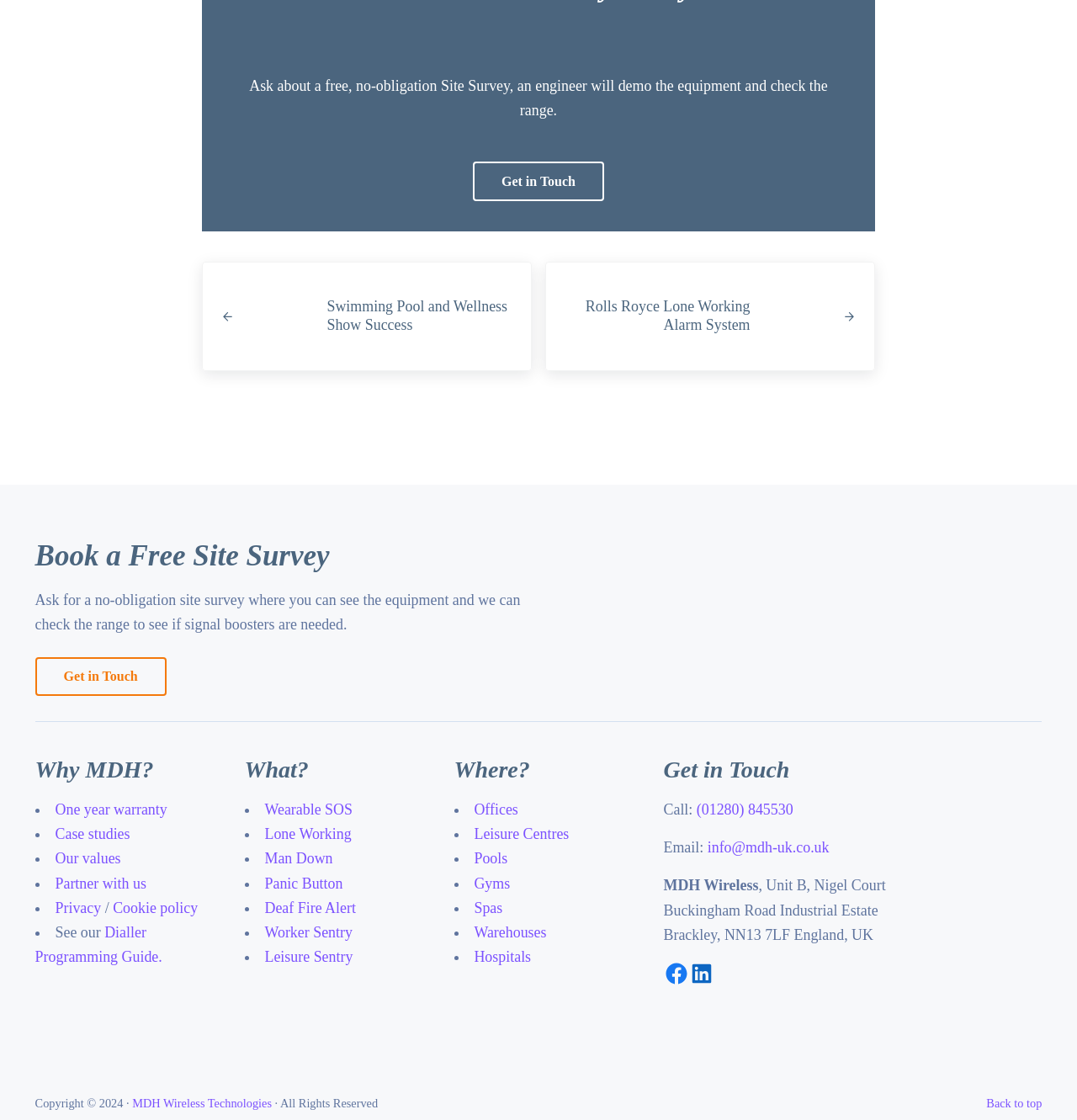Please provide a comprehensive response to the question based on the details in the image: What is the purpose of the site survey?

The purpose of the site survey is to check the range to see if signal boosters are needed, as mentioned in the static text 'Ask for a no-obligation site survey where you can see the equipment and we can check the range to see if signal boosters are needed.'